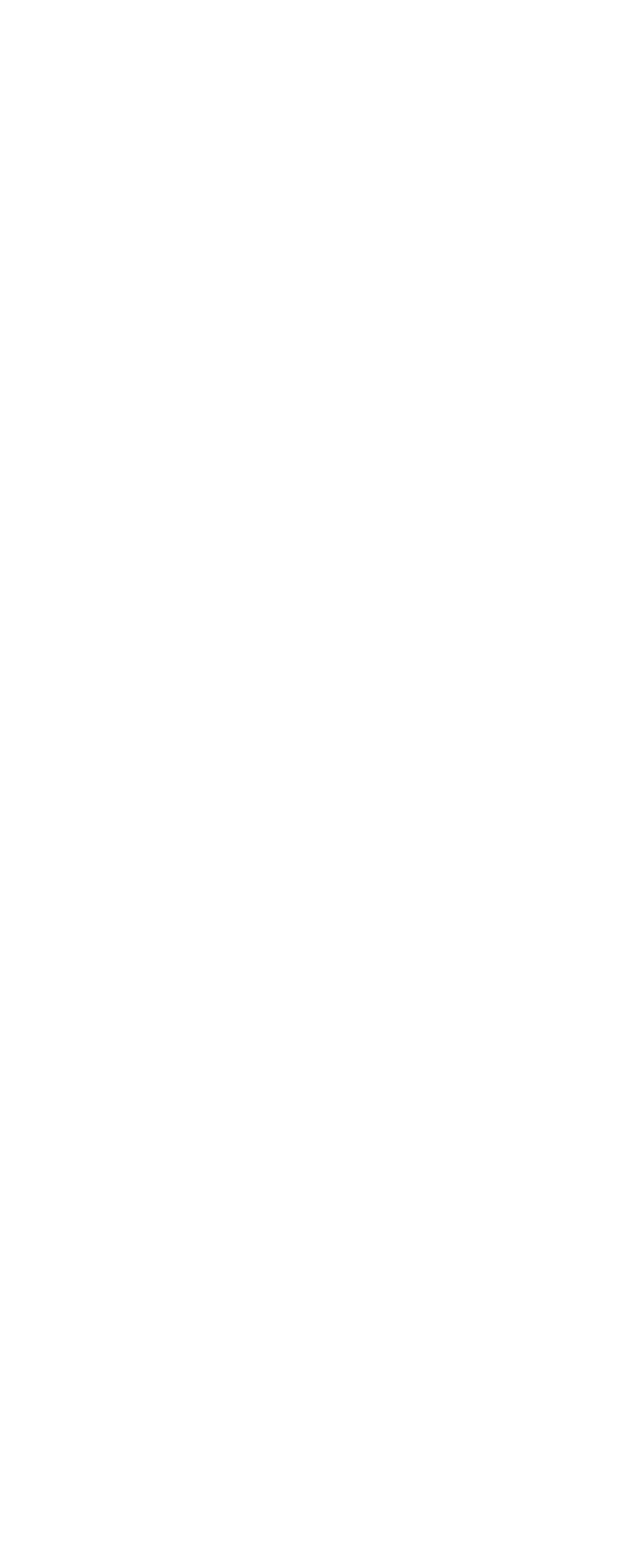What is the link to Pest Control Coupons?
Provide a concise answer using a single word or phrase based on the image.

Pest Control Coupons